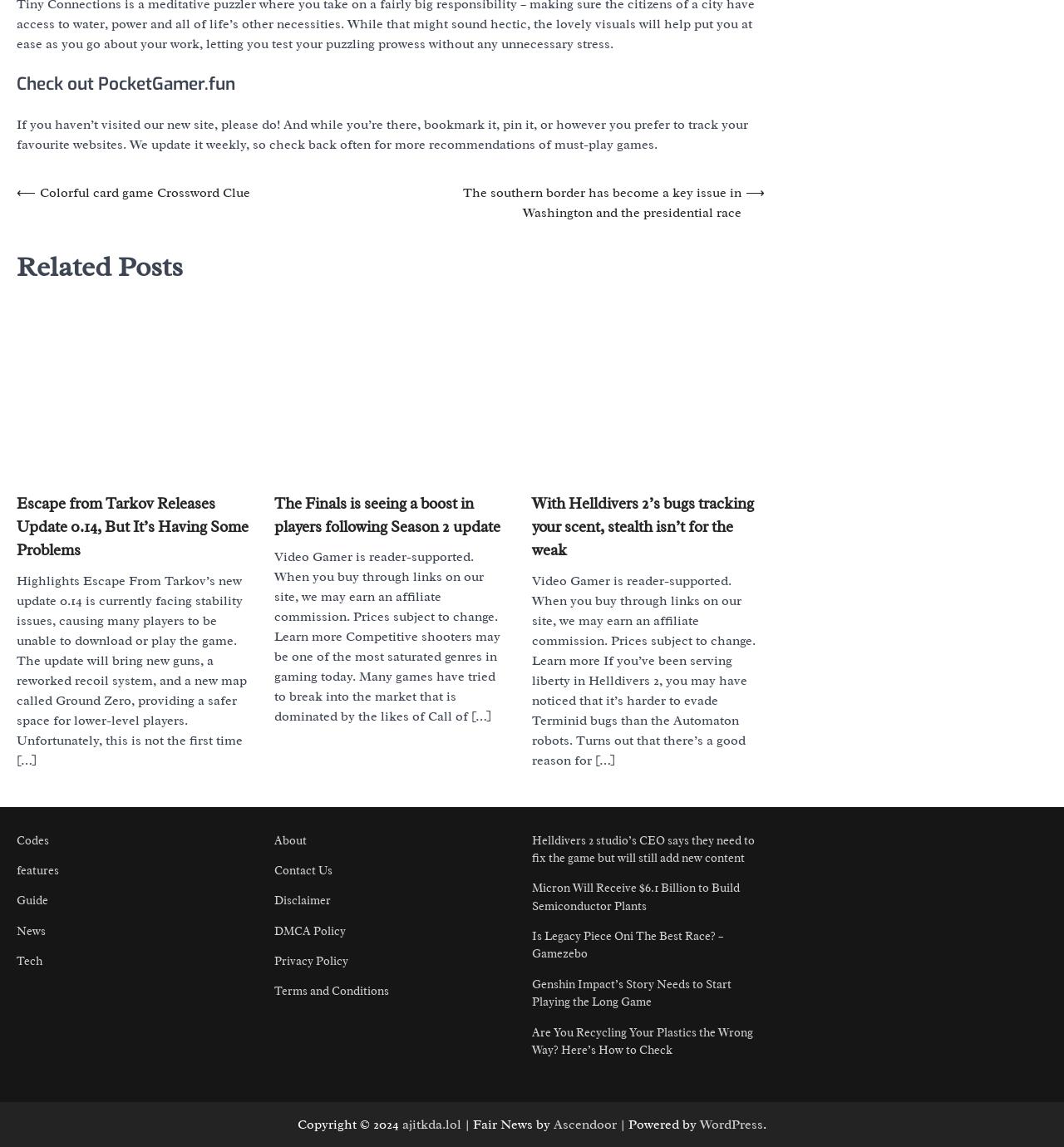Extract the bounding box of the UI element described as: "WordPress".

[0.658, 0.973, 0.717, 0.988]